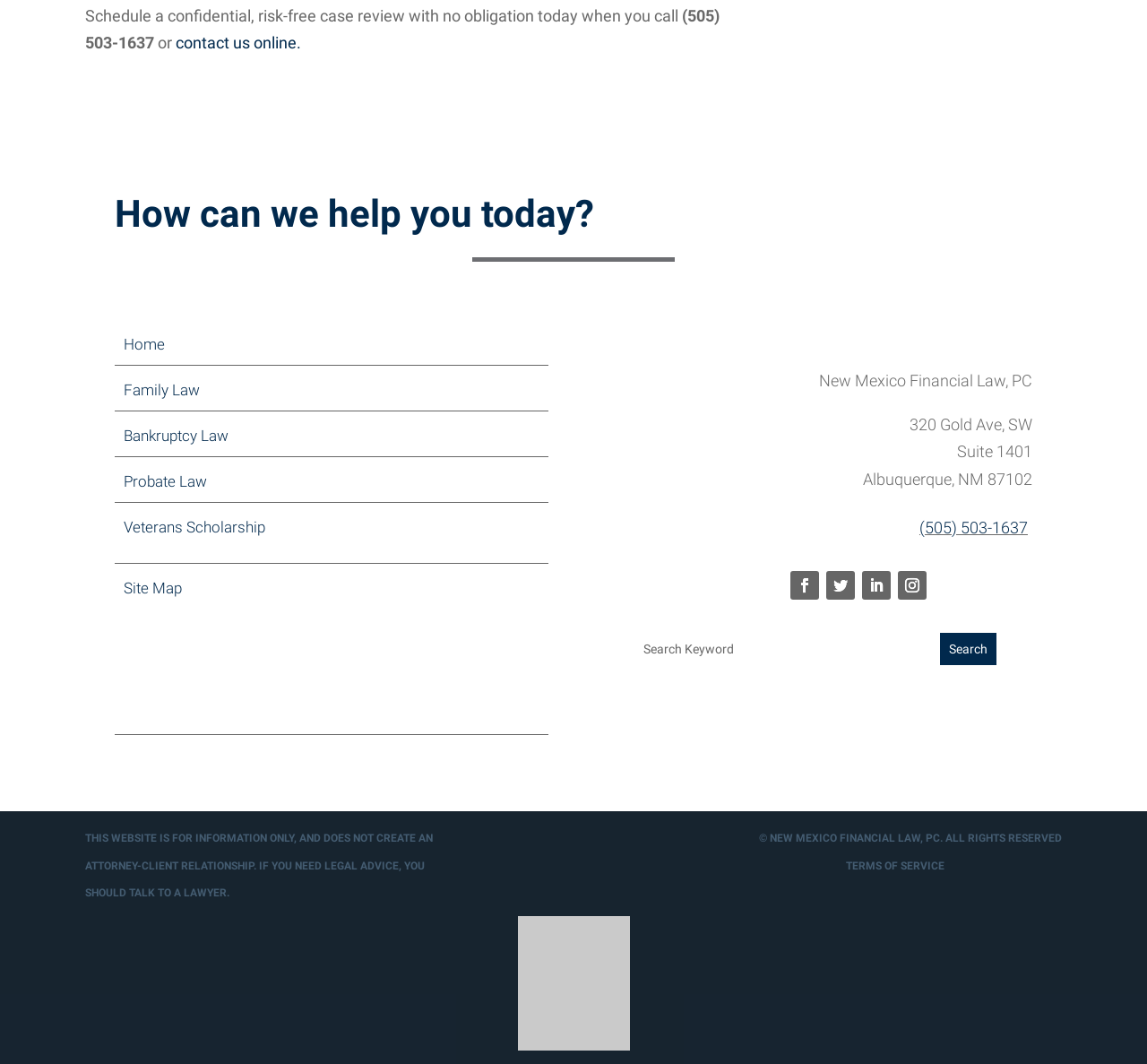What is the phone number to schedule a case review?
Please provide a single word or phrase based on the screenshot.

(505) 503-1637